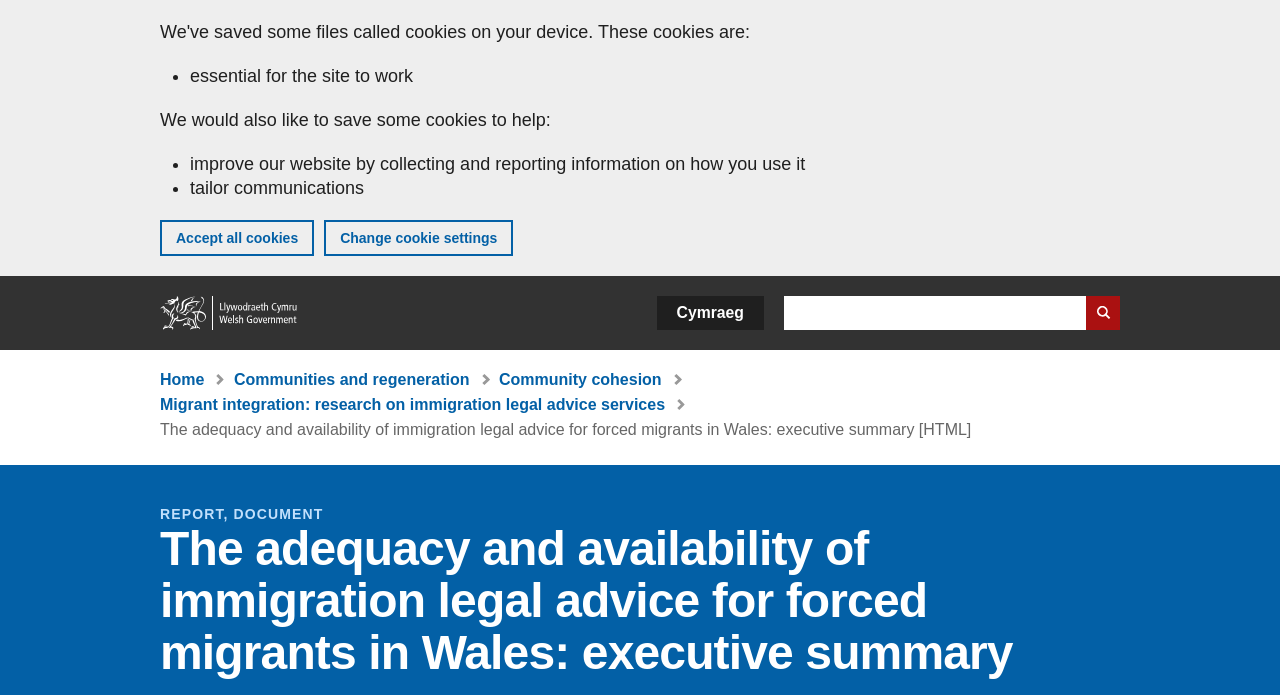Given the webpage screenshot, identify the bounding box of the UI element that matches this description: "value="Search website"".

[0.848, 0.426, 0.875, 0.475]